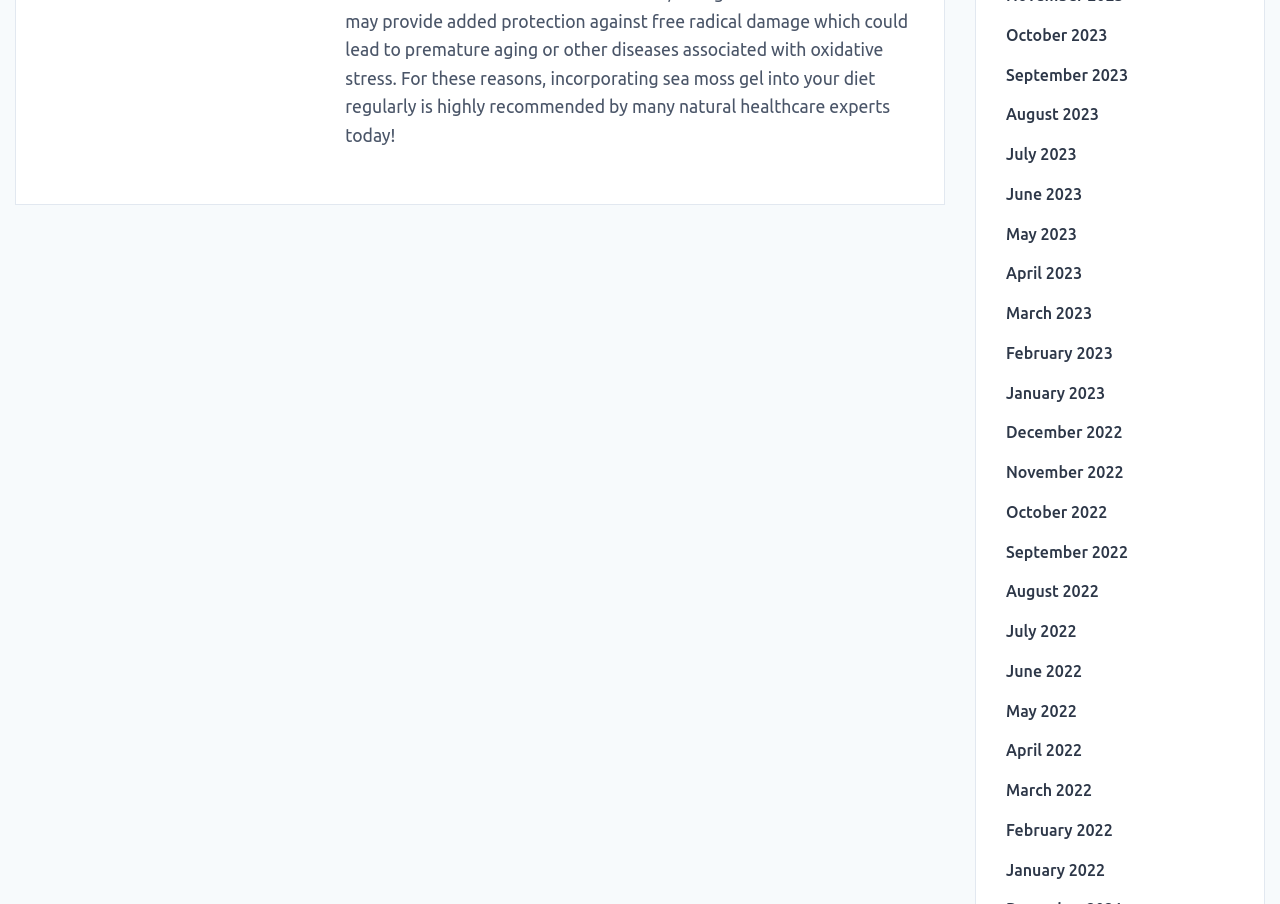Please specify the bounding box coordinates in the format (top-left x, top-left y, bottom-right x, bottom-right y), with all values as floating point numbers between 0 and 1. Identify the bounding box of the UI element described by: July 2022

[0.786, 0.687, 0.841, 0.709]